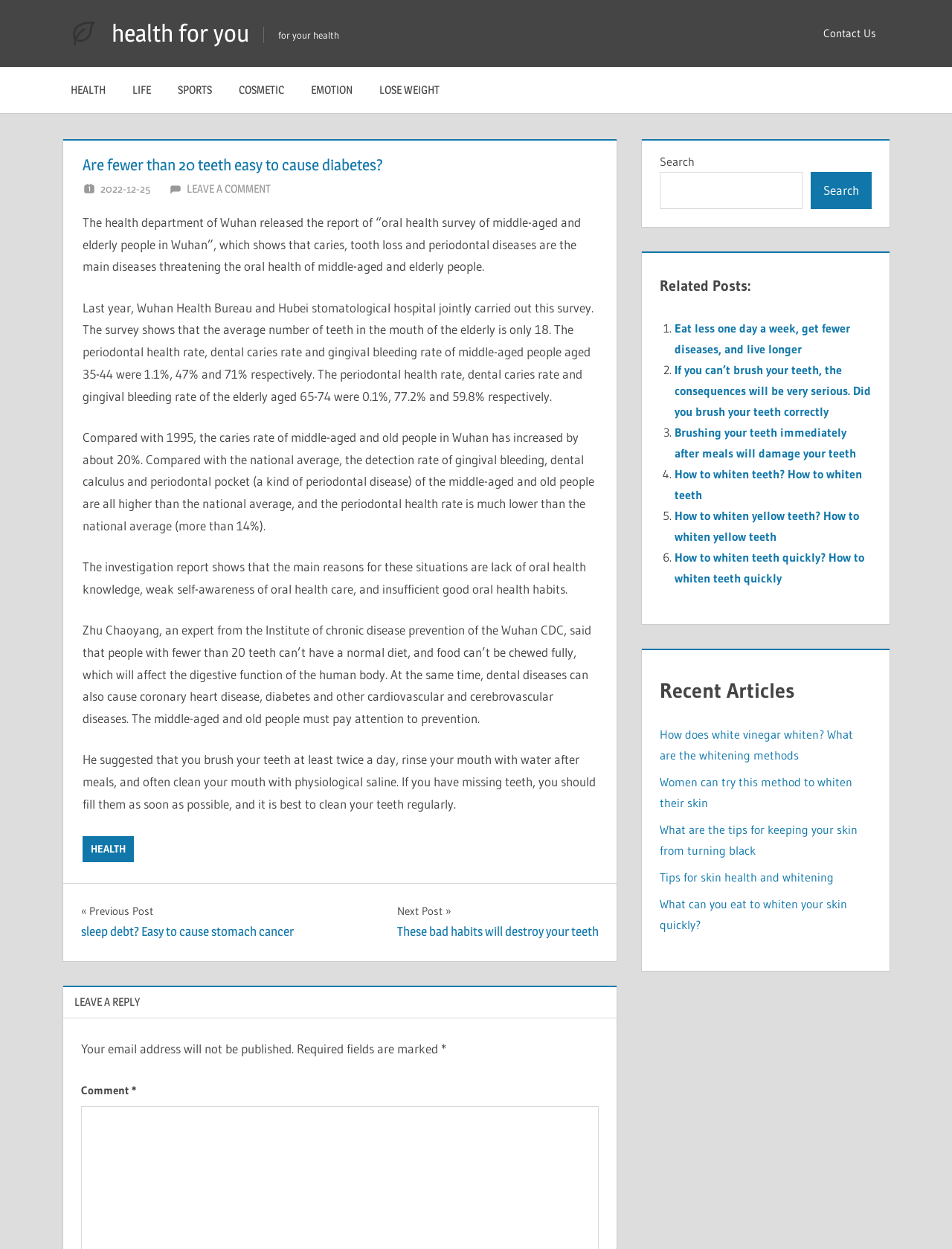Identify the title of the webpage and provide its text content.

Are fewer than 20 teeth easy to cause diabetes?